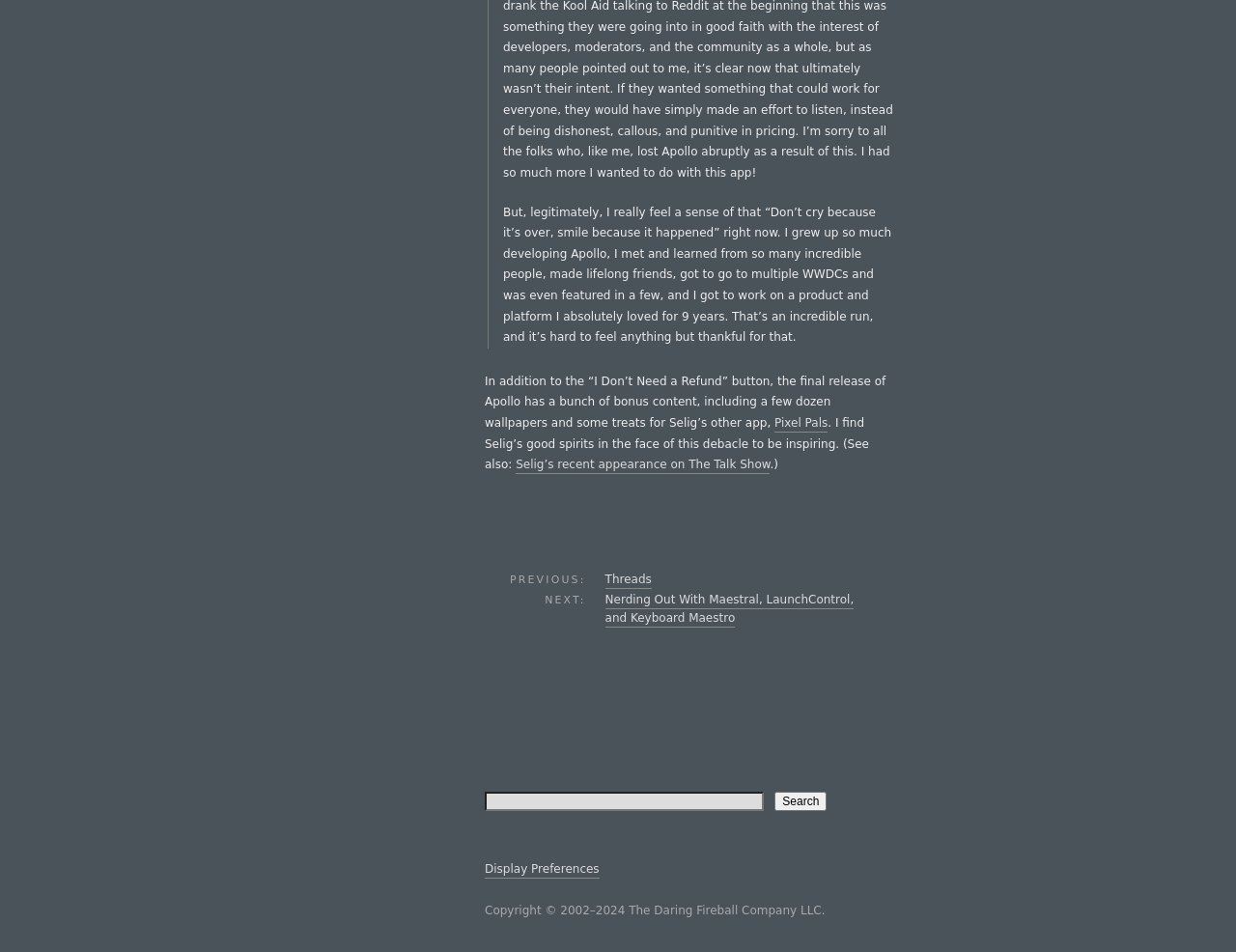Please provide a comprehensive response to the question based on the details in the image: What is the purpose of the 'Display Preferences' link?

The 'Display Preferences' link likely allows users to customize the display settings of the website, such as font size, color scheme, or layout, to suit their individual preferences.